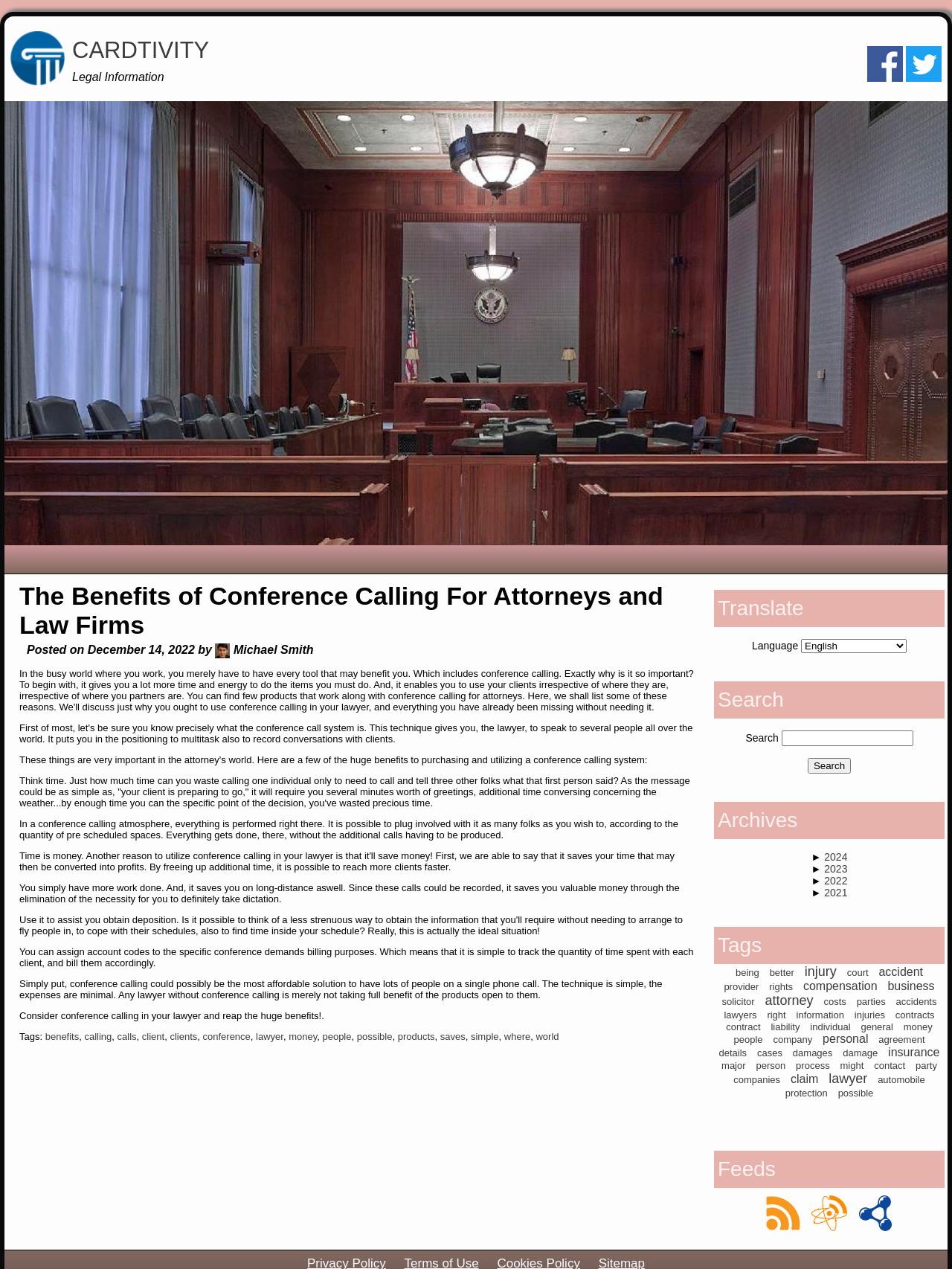Please give the bounding box coordinates of the area that should be clicked to fulfill the following instruction: "Read the article about Finnair Airlines". The coordinates should be in the format of four float numbers from 0 to 1, i.e., [left, top, right, bottom].

None